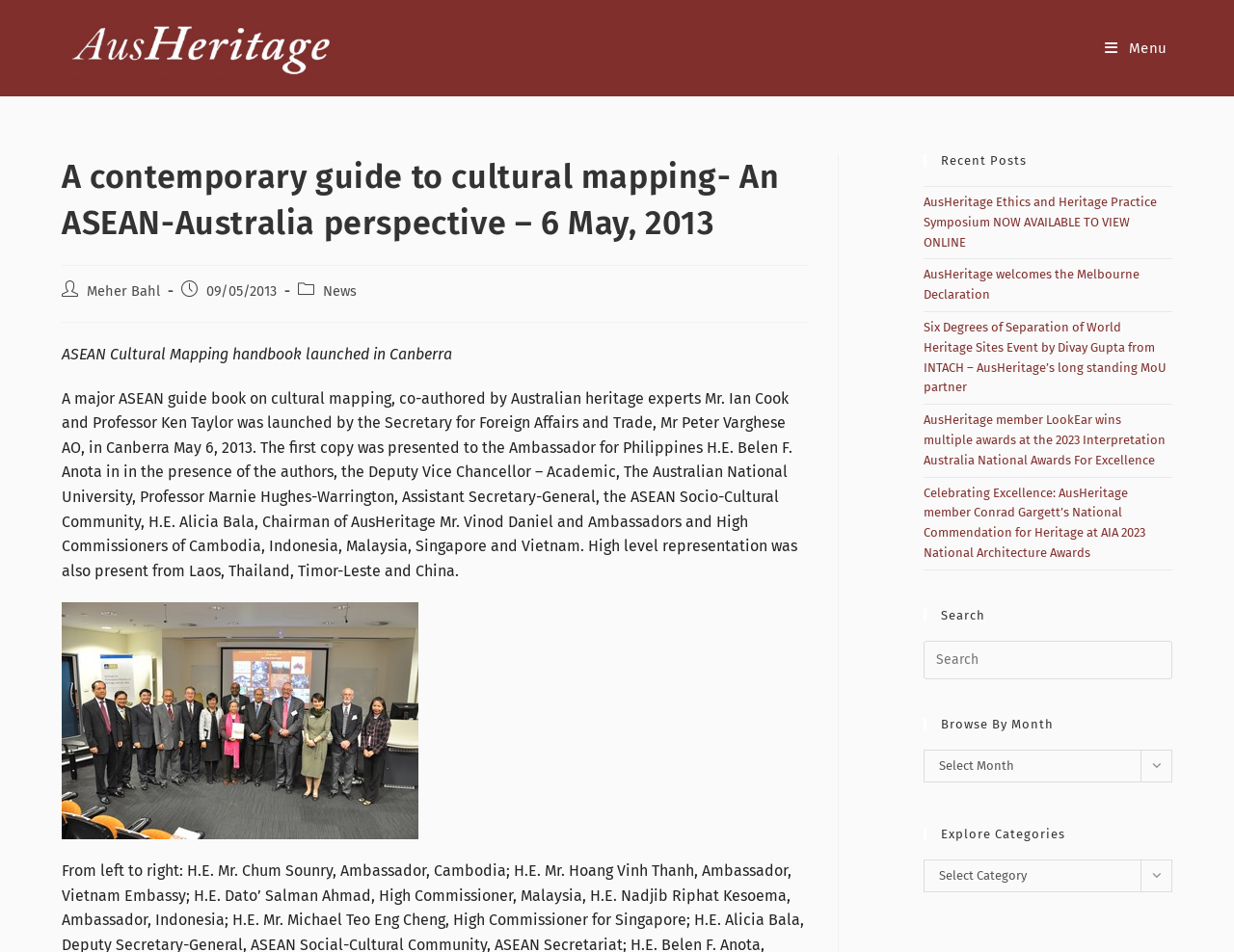What is the name of the university mentioned in the post?
Please respond to the question with a detailed and informative answer.

The answer can be found in the paragraph of text that describes the launch of the cultural mapping handbook. It mentions that the Deputy Vice Chancellor – Academic, The Australian National University, Professor Marnie Hughes-Warrington, was present at the launch event.